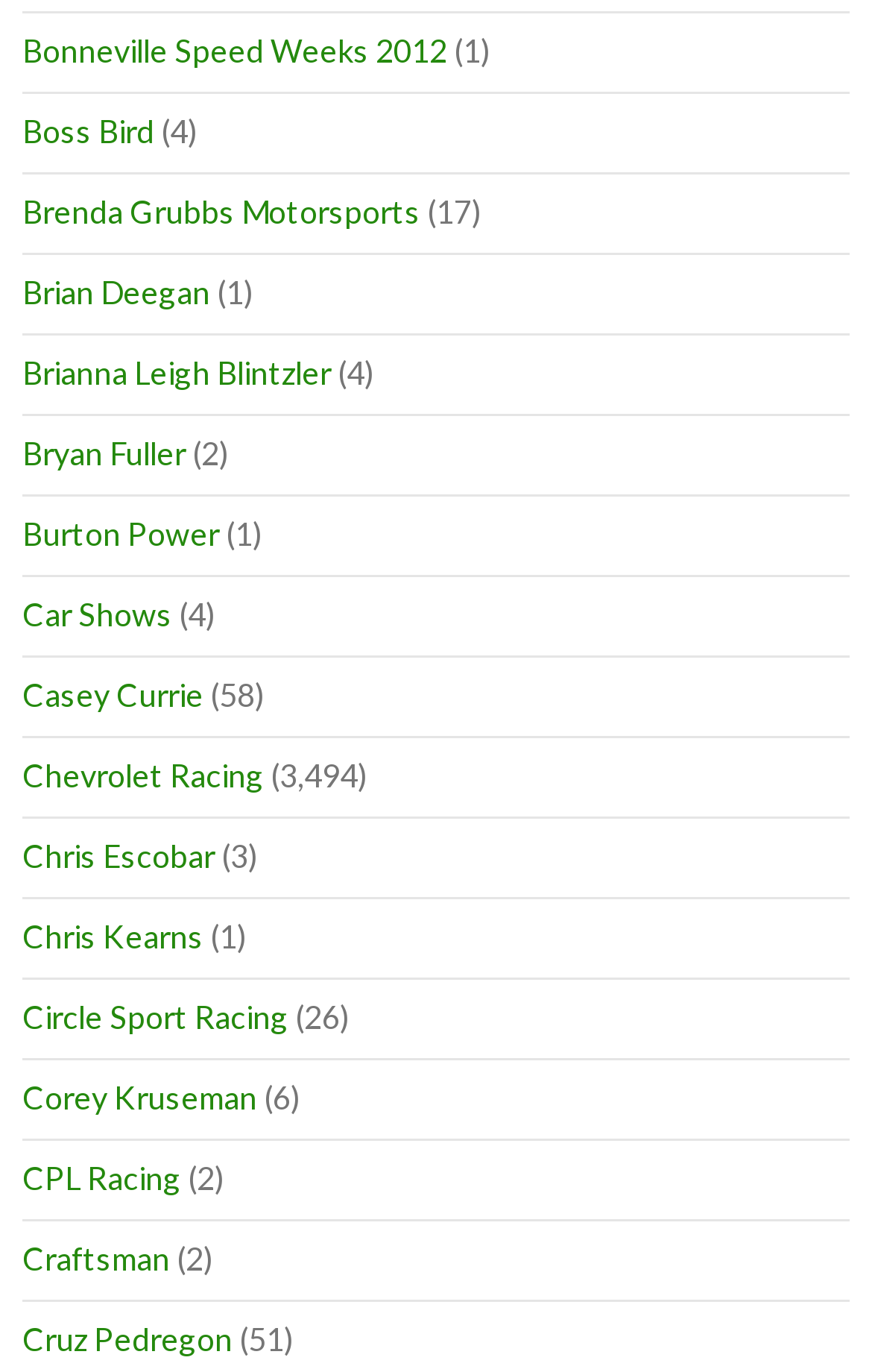Provide the bounding box coordinates of the area you need to click to execute the following instruction: "view Casey Currie".

[0.026, 0.493, 0.233, 0.521]